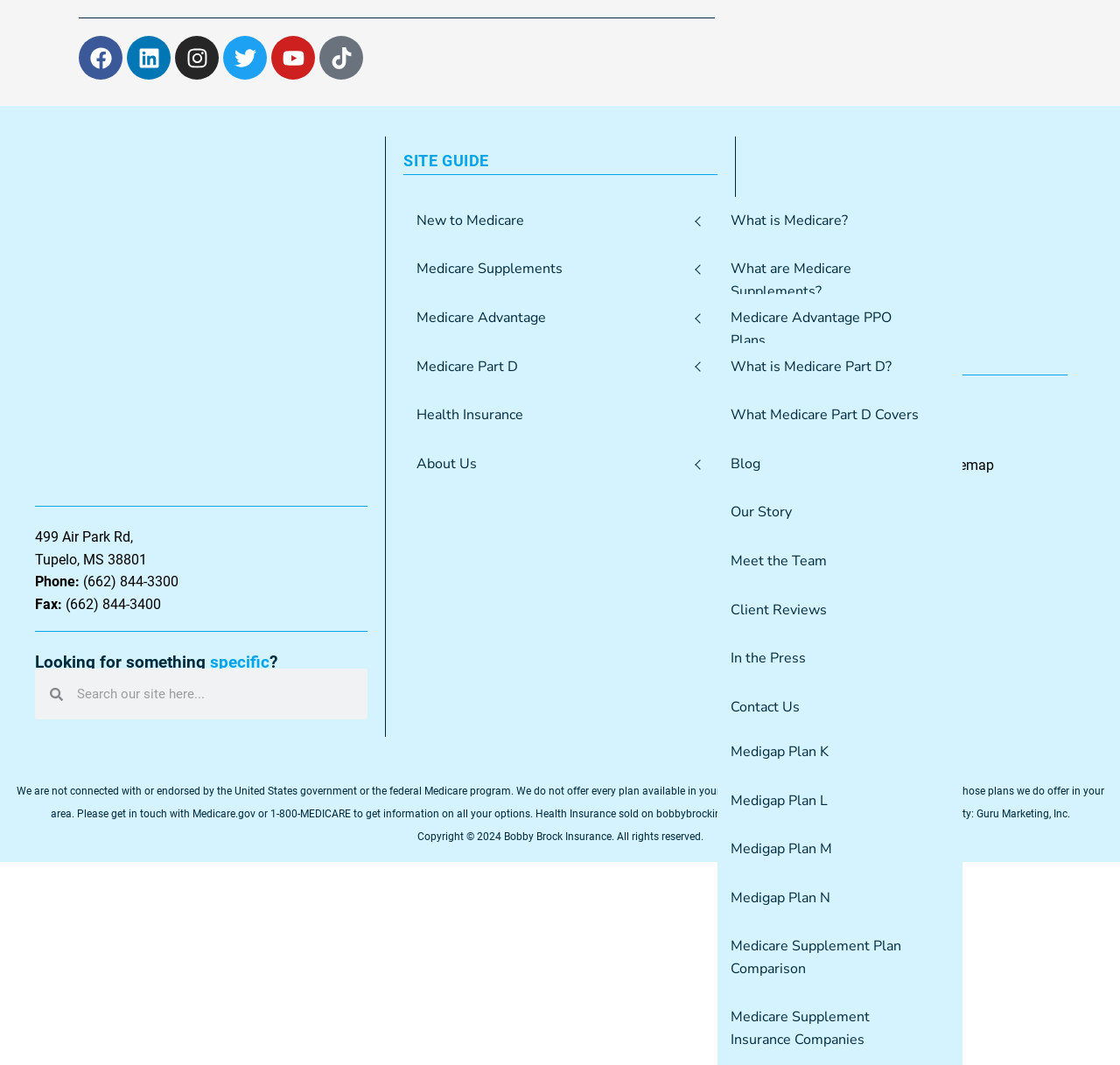Locate the UI element that matches the description How Medicare Agents are Paid? in the webpage screenshot. Return the bounding box coordinates in the format (top-left x, top-left y, bottom-right x, bottom-right y), with values ranging from 0 to 1.

[0.641, 0.733, 0.859, 0.8]